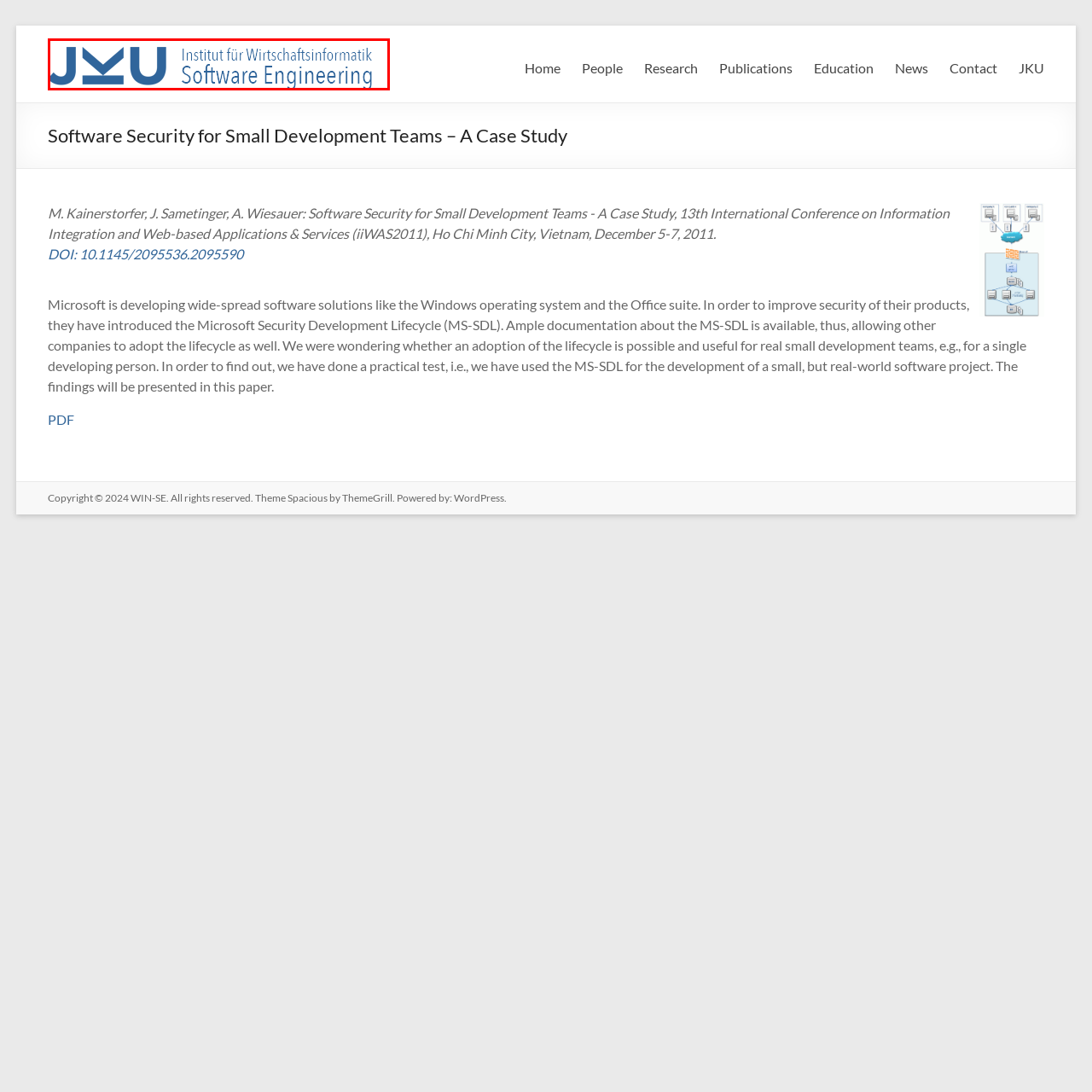Examine the picture highlighted with a red border, What is the focus of the webpage? Please respond with a single word or phrase.

Software security for small development teams